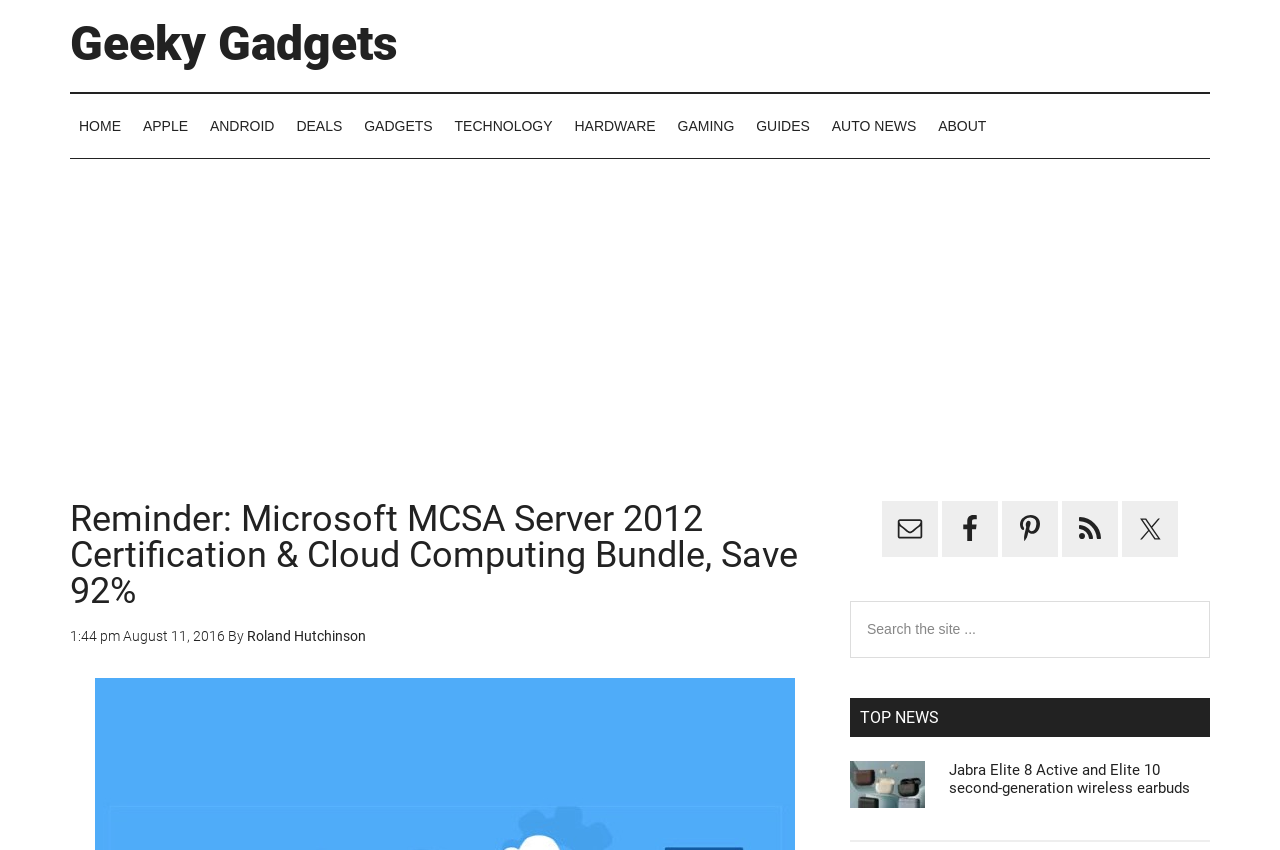What is the time of the post?
Using the image as a reference, deliver a detailed and thorough answer to the question.

I found the time of the post by looking at the time element next to the date 'August 11, 2016', which indicates the time the post was published.